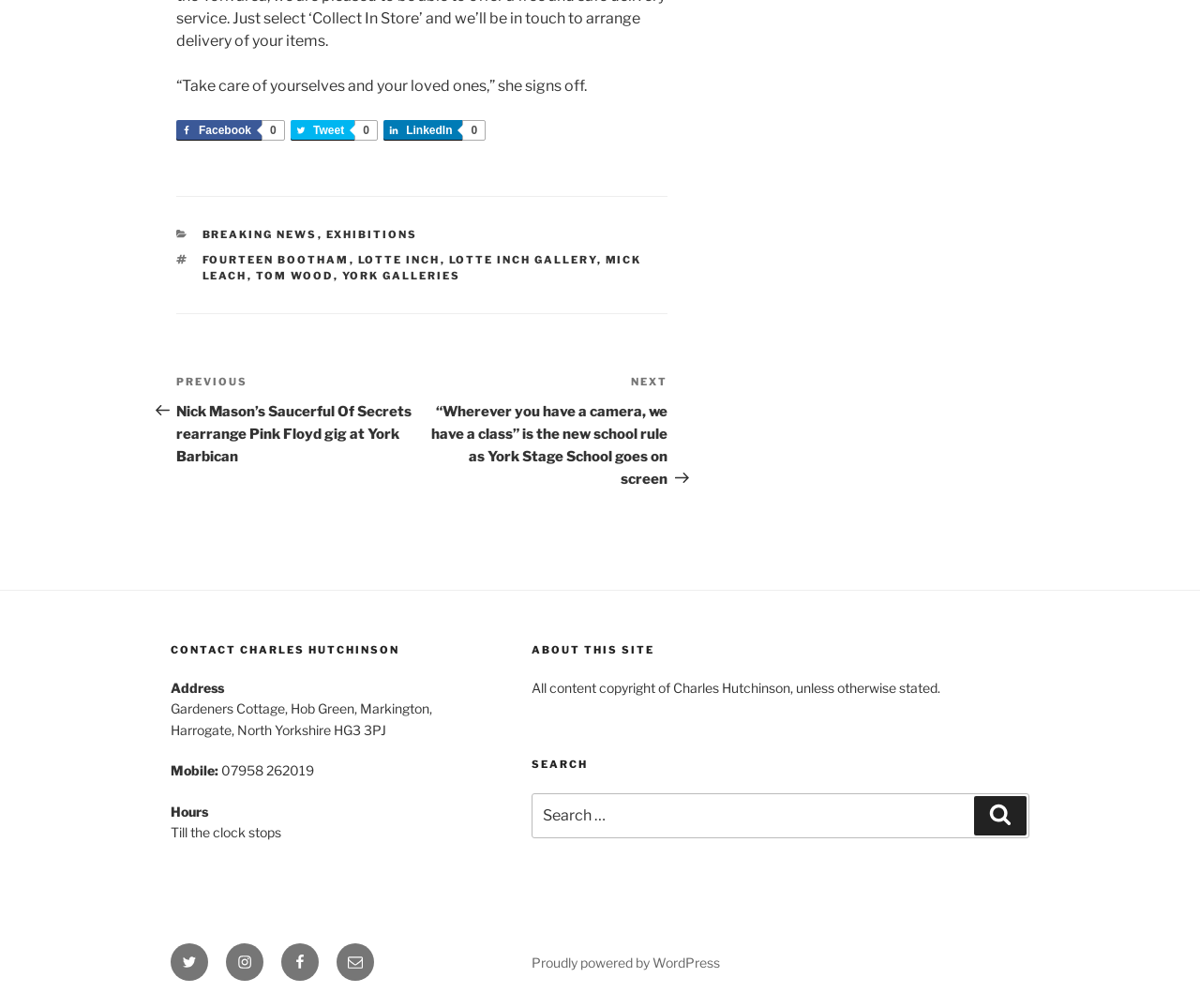What is the author's address?
Look at the image and respond with a single word or a short phrase.

Gardeners Cottage, Hob Green, Markington, Harrogate, North Yorkshire HG3 3PJ